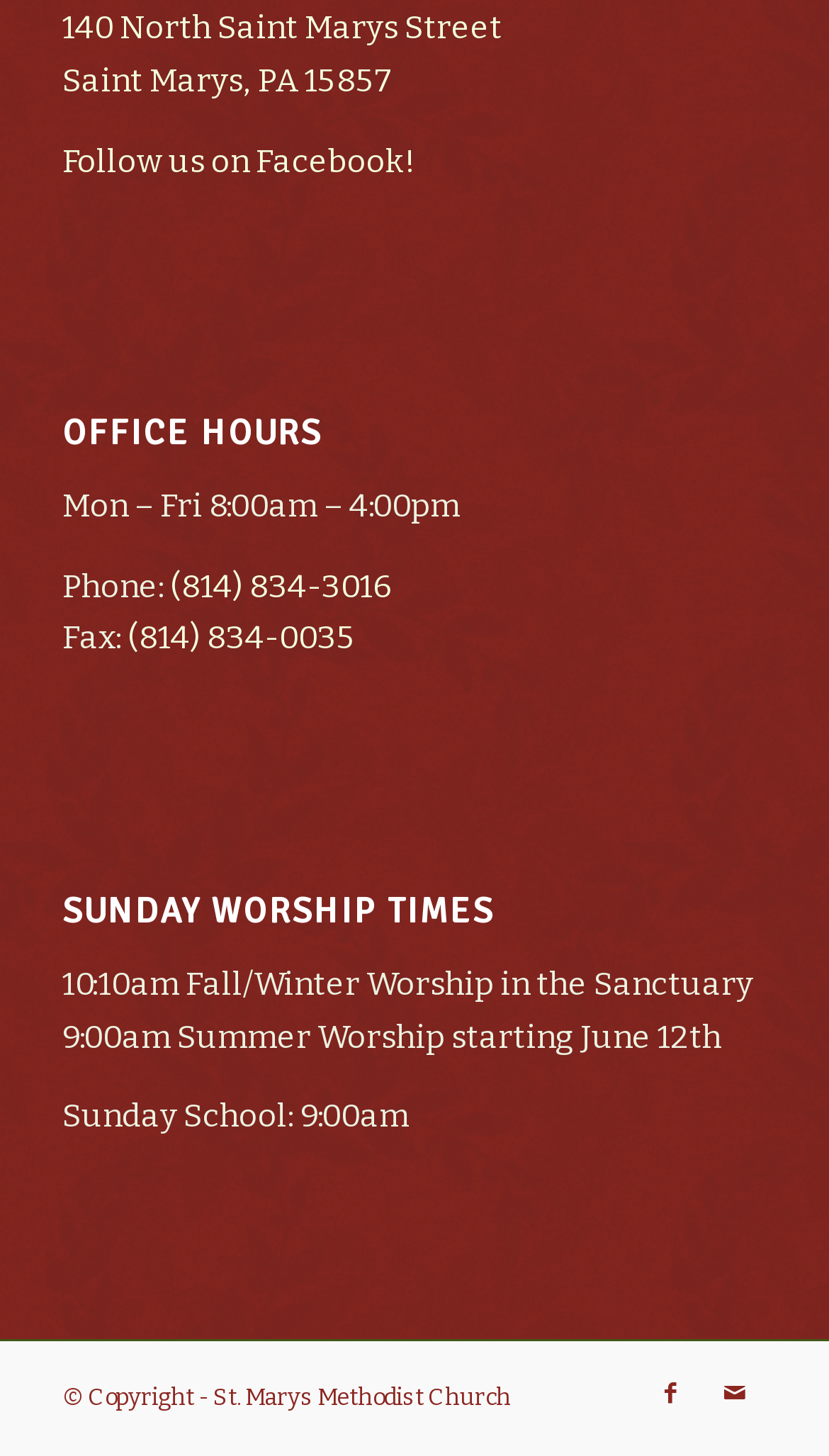Provide a brief response to the question using a single word or phrase: 
What is the phone number of St. Marys Methodist Church?

(814) 834-3016